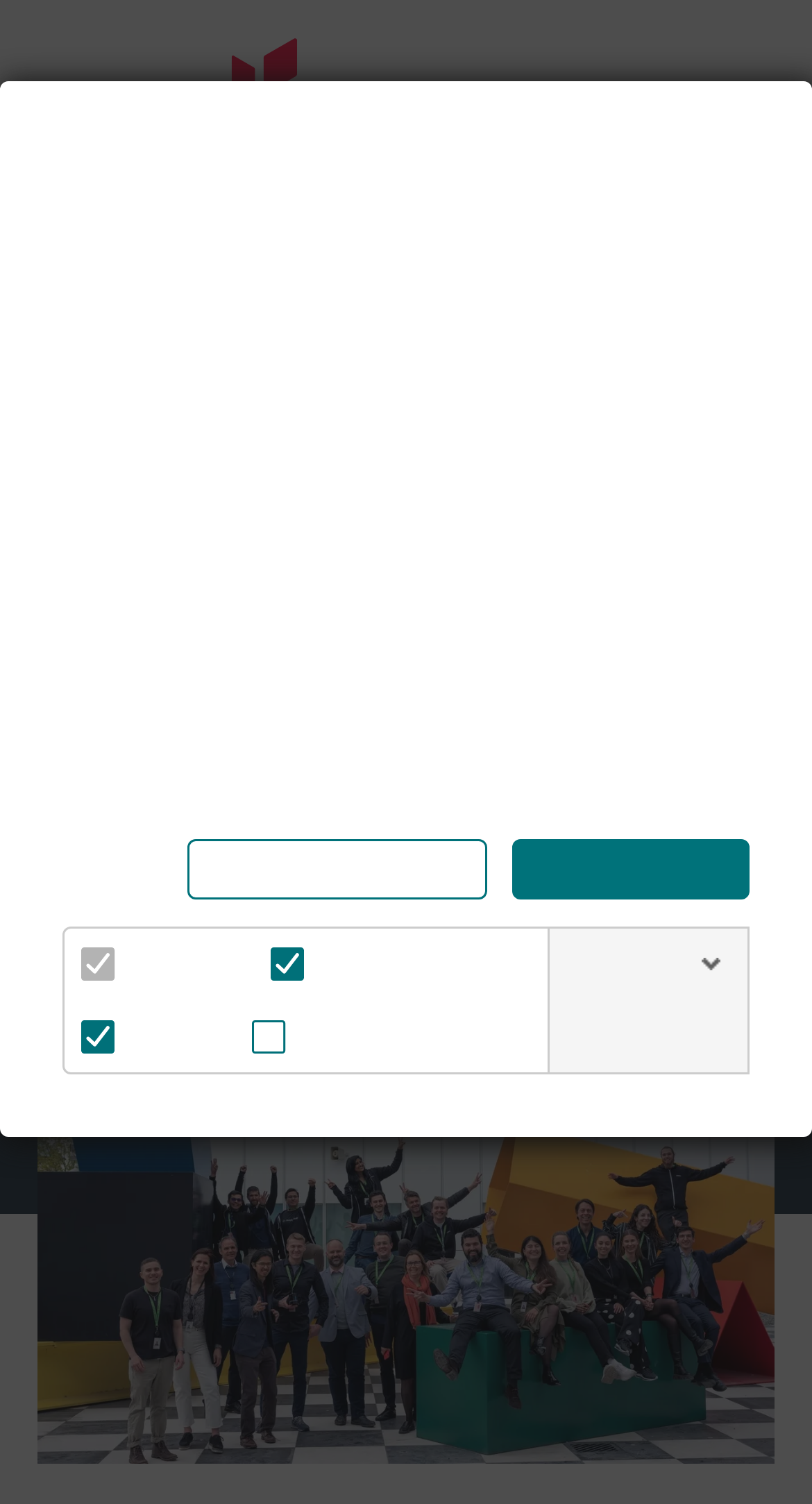What is the purpose of statistics cookies?
Look at the image and answer with only one word or phrase.

To understand how visitors interact with the site